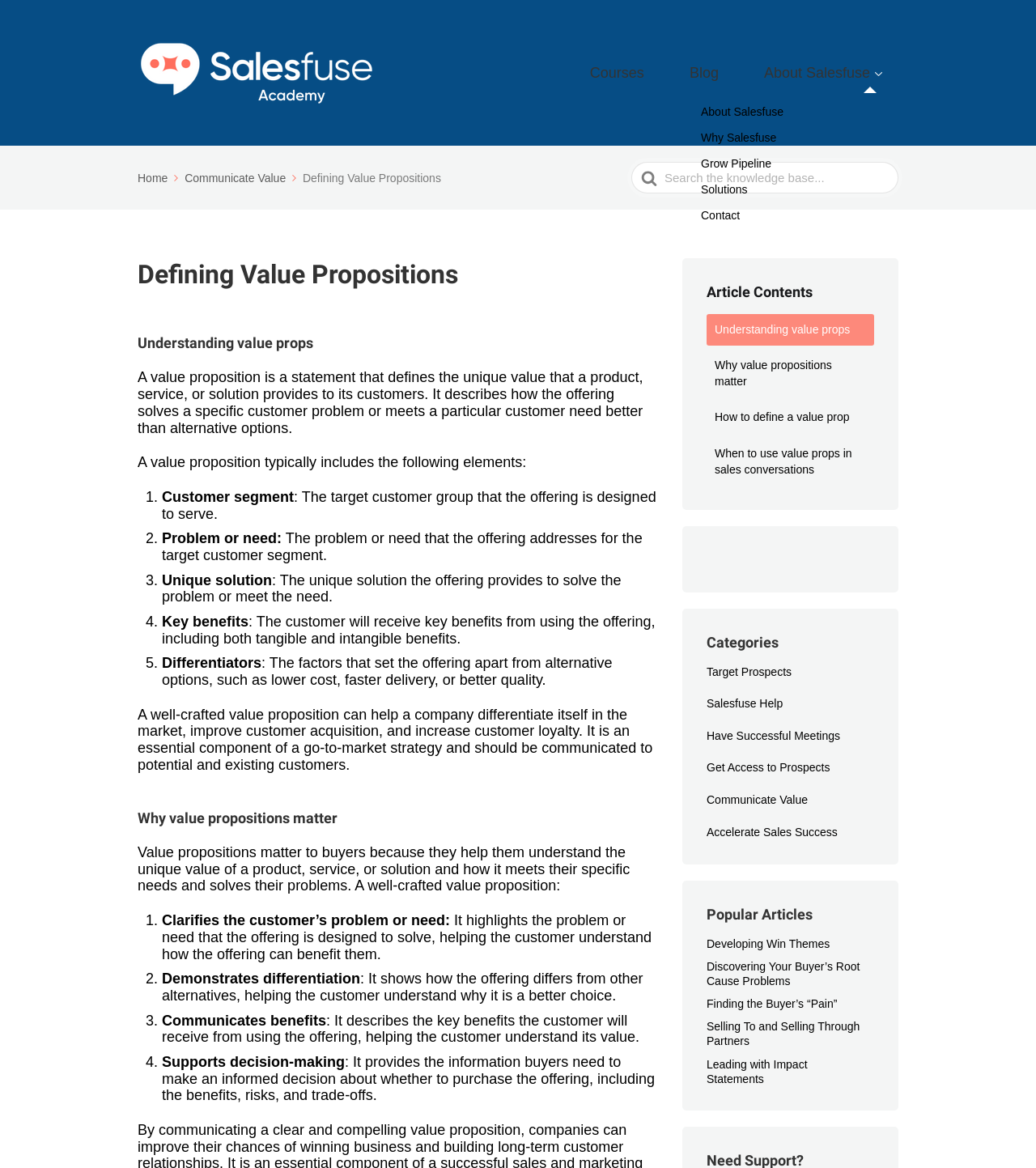Use a single word or phrase to answer the question:
Why do value propositions matter to buyers?

Helps understand unique value